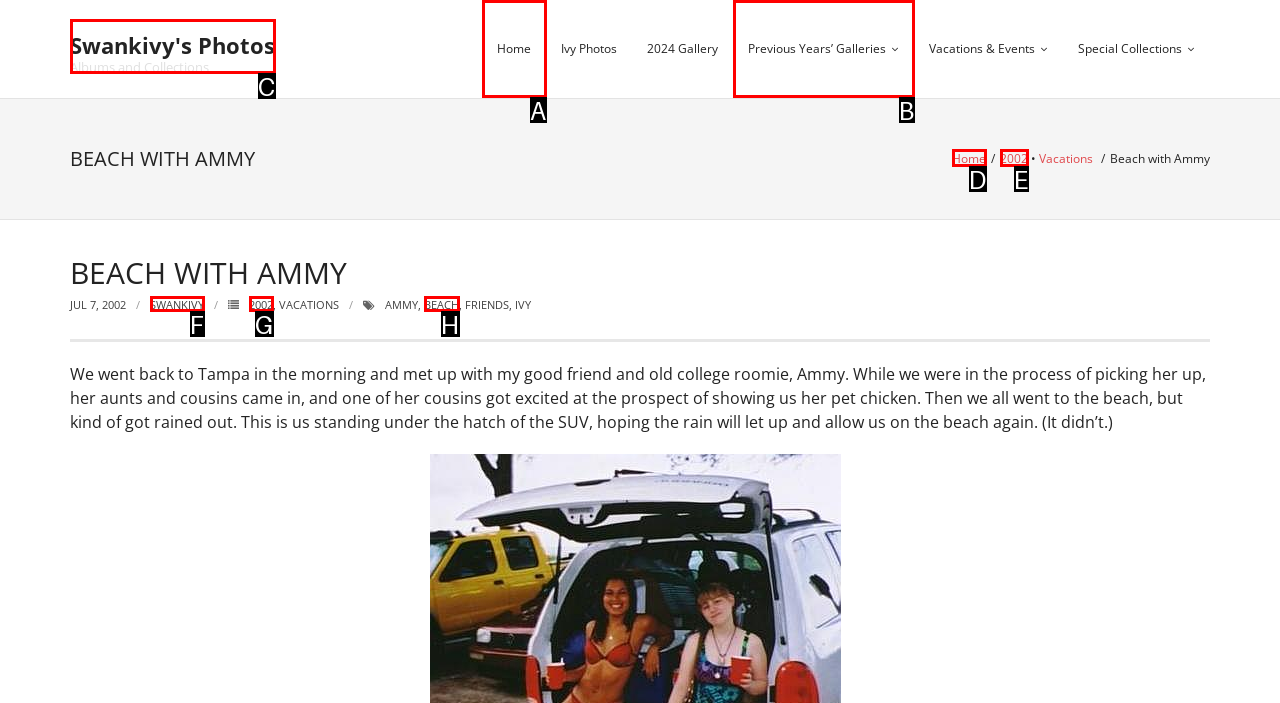Select the proper UI element to click in order to perform the following task: Go to Swankivy's Photos Albums and Collections. Indicate your choice with the letter of the appropriate option.

C